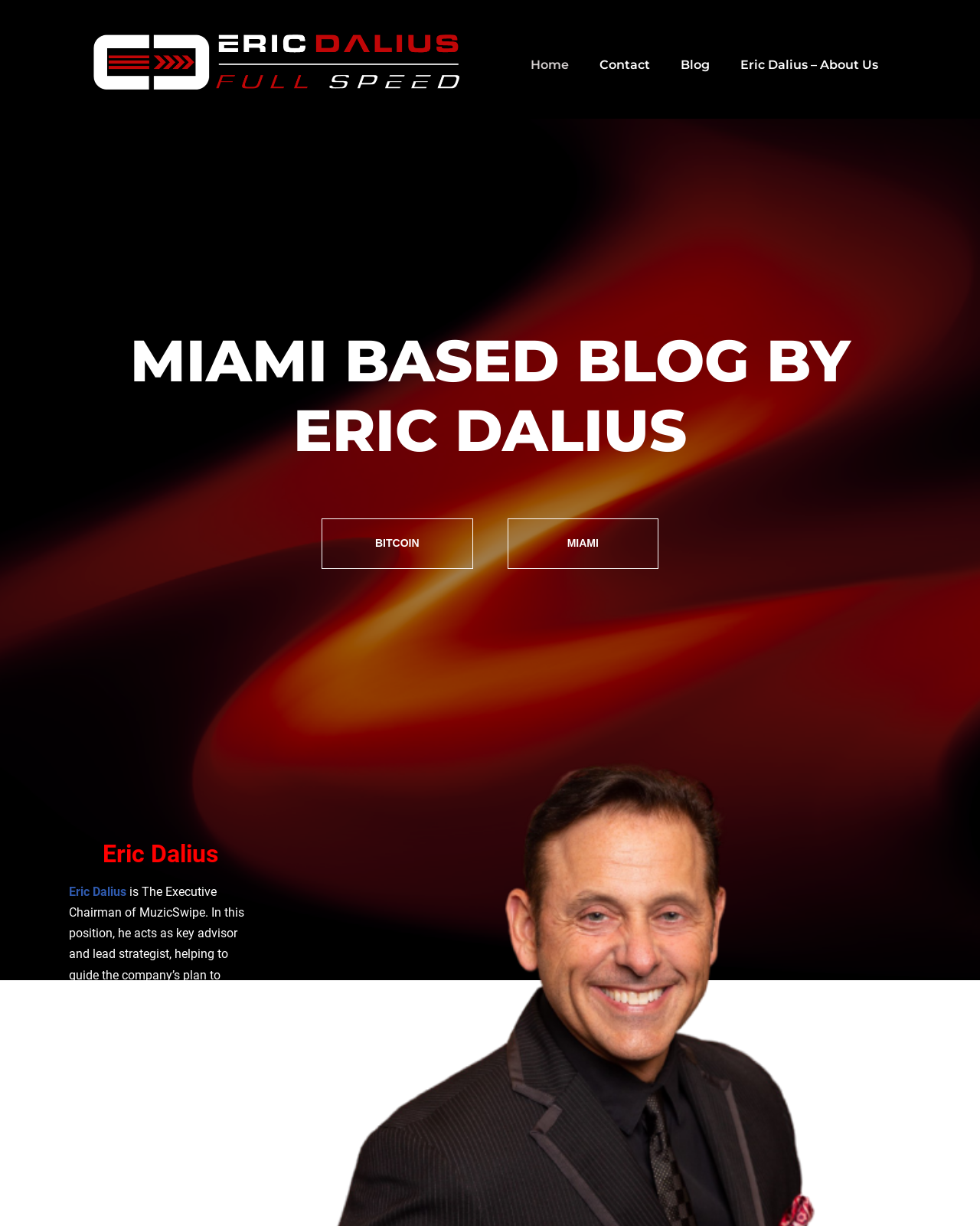Provide a single word or phrase to answer the given question: 
What is the topic of the link at the top of the webpage?

Bitcoin